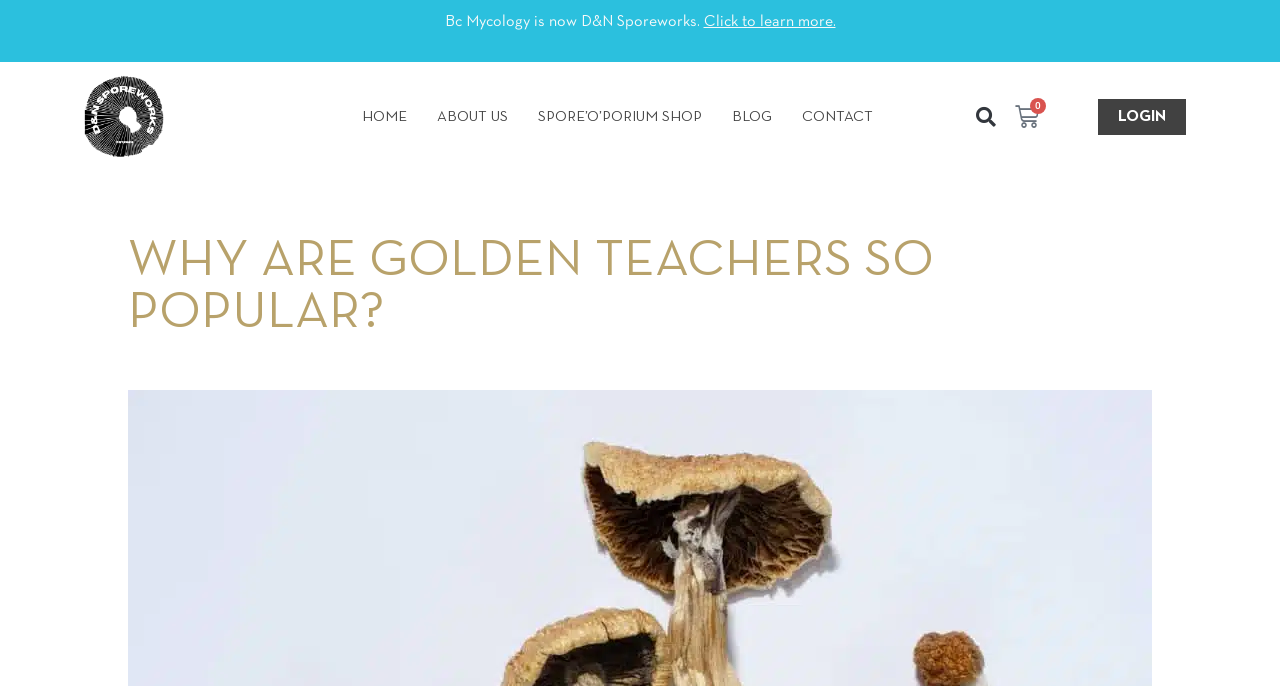What is the title of the blog post? Based on the image, give a response in one word or a short phrase.

WHY ARE GOLDEN TEACHERS SO POPULAR?